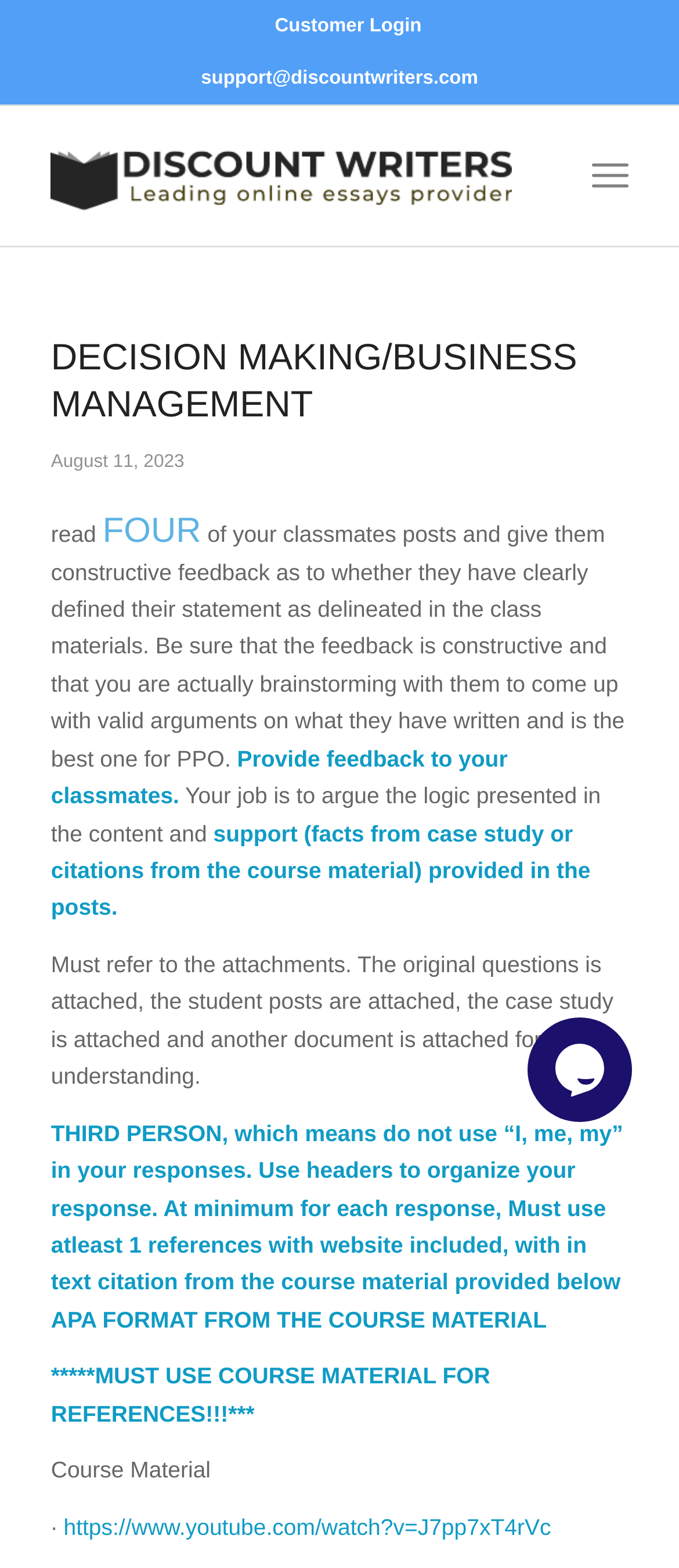Identify and provide the bounding box for the element described by: "alt="Discount Writers" title="website (1)"".

[0.075, 0.068, 0.755, 0.157]